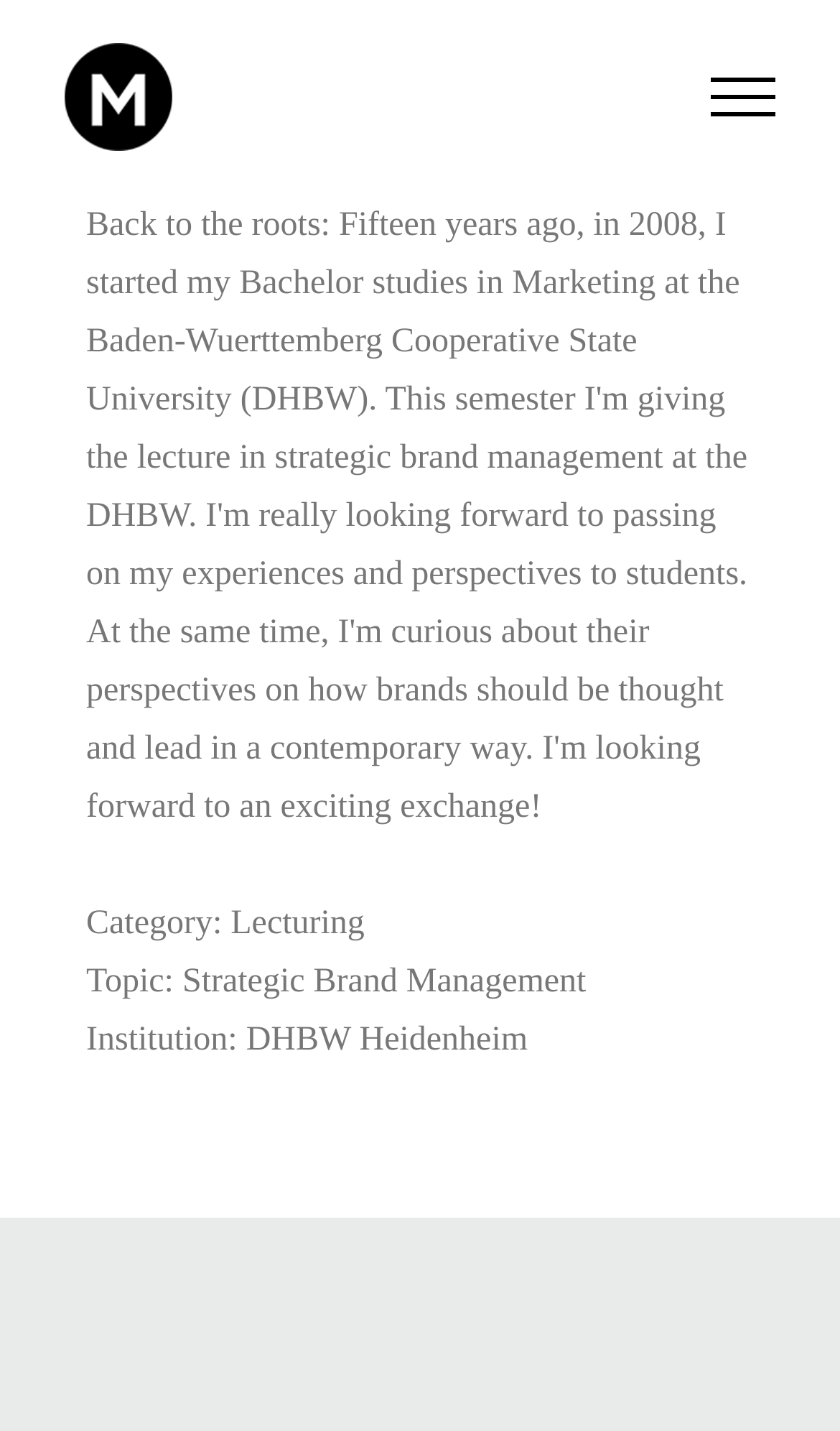Is the toggle menu visible?
Give a single word or phrase as your answer by examining the image.

No